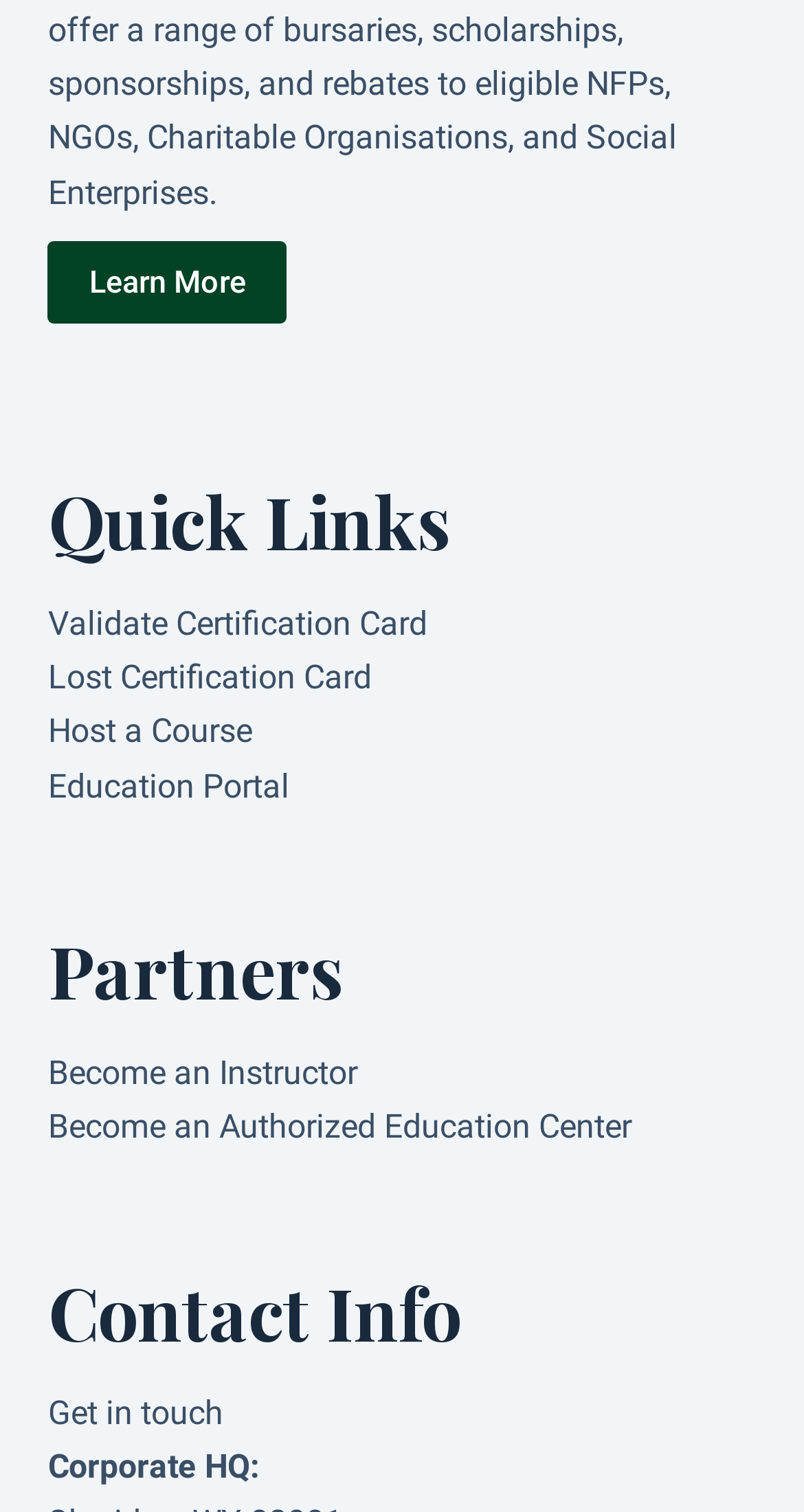Provide your answer in a single word or phrase: 
How many headings are there on the webpage?

3